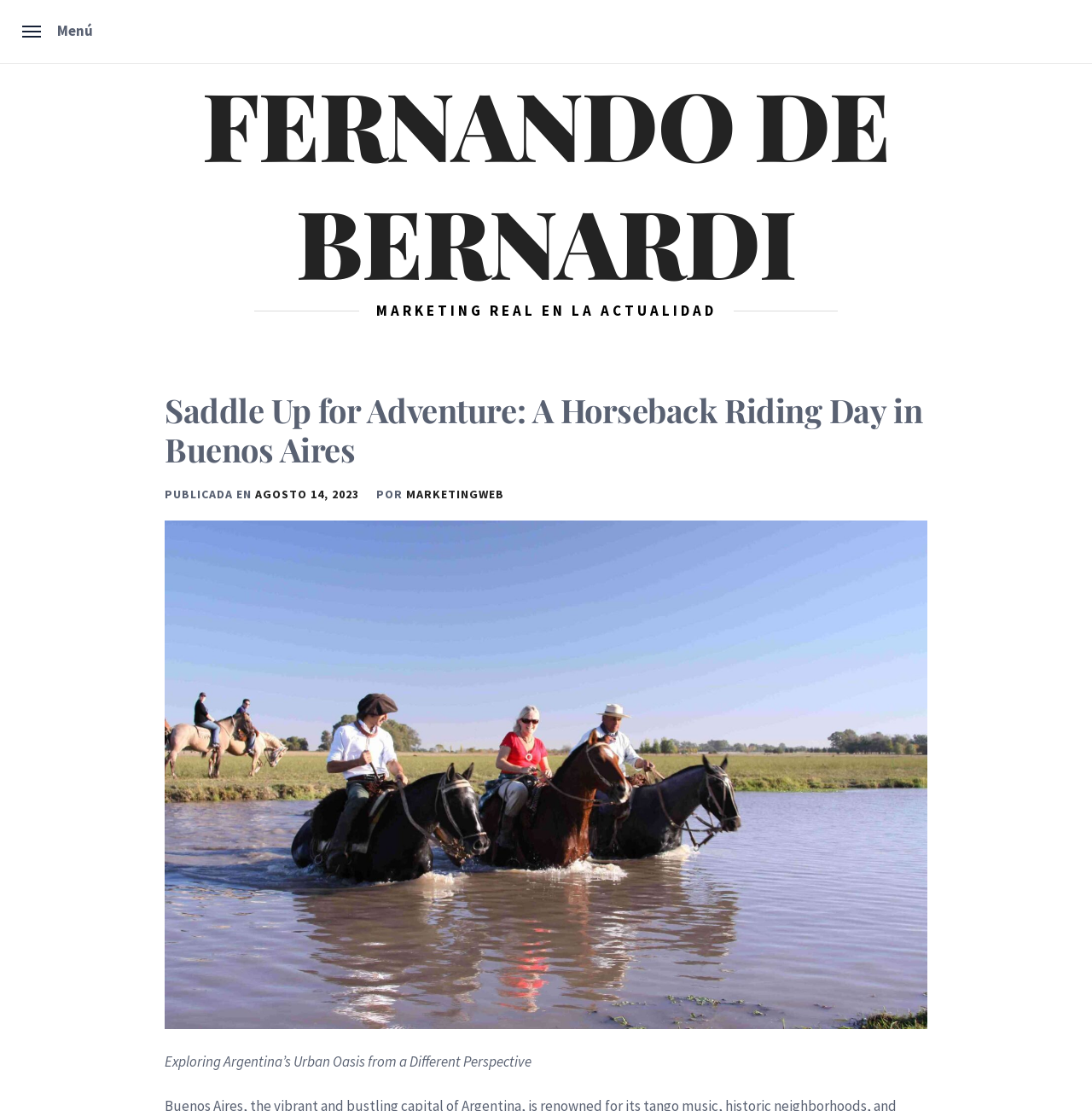Using the details in the image, give a detailed response to the question below:
What is the date of publication?

The date of publication can be found in the link element with the text 'AGOSTO 14, 2023' below the heading 'Saddle Up for Adventure: A Horseback Riding Day in Buenos Aires'.